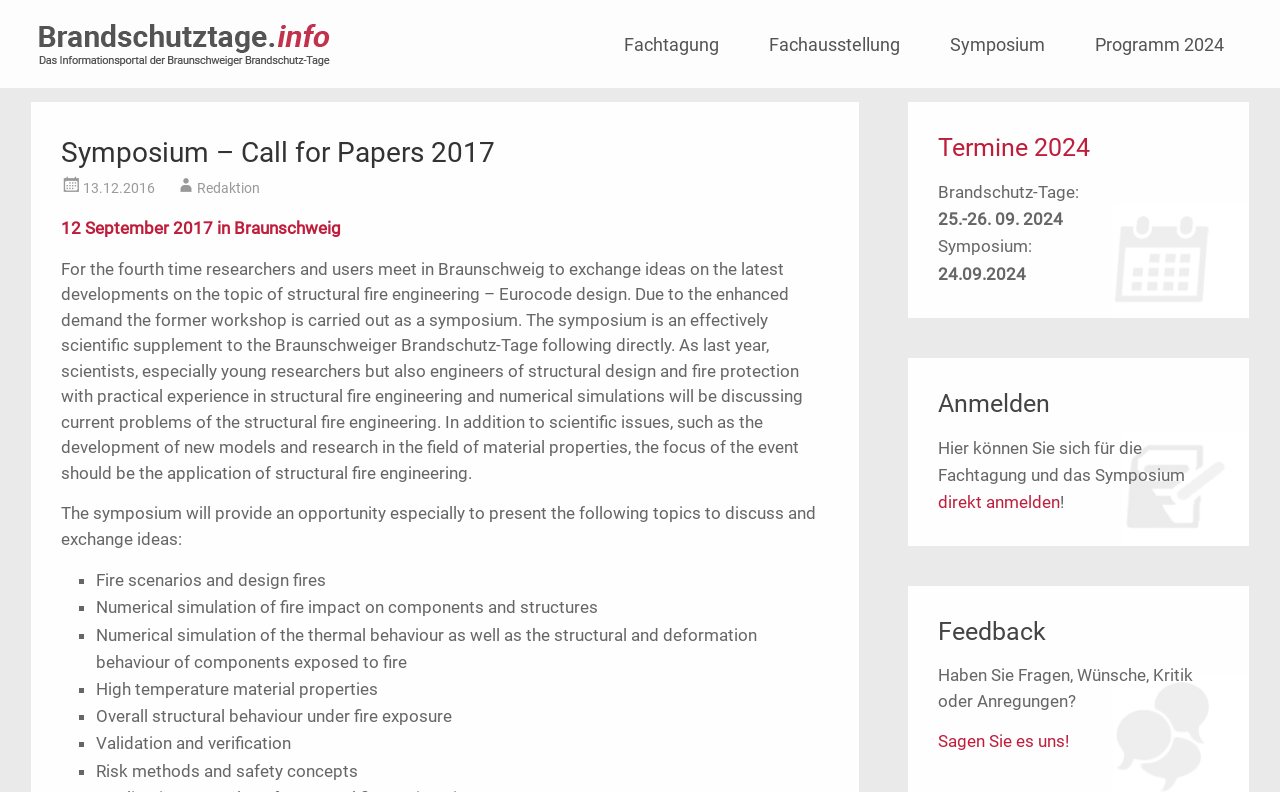Summarize the contents and layout of the webpage in detail.

The webpage appears to be a symposium website, specifically for the Braunschweiger Brandschutz-Tage event. At the top, there is a logo and a link to the event's main page, accompanied by a heading that reads "Braunschweiger Brandschutz-Tage". Below this, there is a link to skip to the main content.

The main content is divided into several sections. The first section has a heading that reads "Symposium – Call for Papers 2017" and contains a brief description of the event, which is a symposium for researchers and users to exchange ideas on structural fire engineering. The description is followed by a list of topics that will be discussed during the symposium, including fire scenarios, numerical simulation, and high-temperature material properties.

To the right of this section, there are several links to other pages, including "Fachtagung", "Fachausstellung", "Symposium", and "Programm 2024". Below these links, there is a section with a heading that reads "Termine 2024", which lists the dates for the Brandschutz-Tage and the symposium.

Further down the page, there is a section with a heading that reads "Anmelden", which allows users to register for the event. Below this, there is a section with a heading that reads "Feedback", which invites users to provide questions, suggestions, or criticism.

Throughout the page, there are several images and icons, including a logo for the Braunschweiger Brandschutz-Tage event. The layout is organized and easy to navigate, with clear headings and concise text.